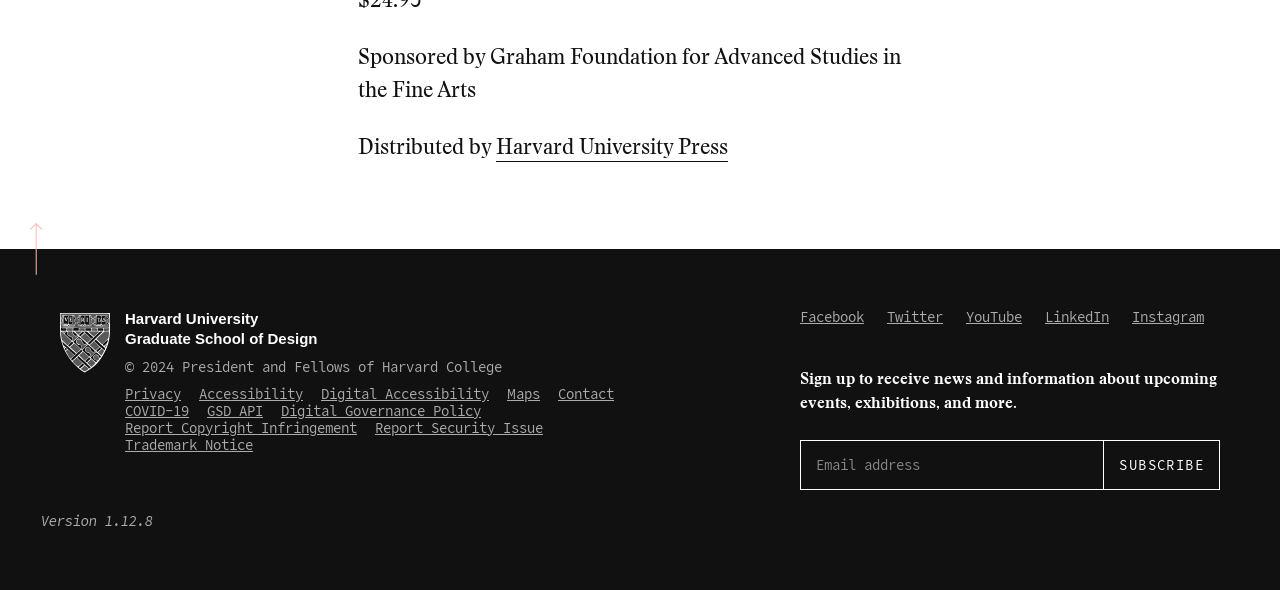Can you find the bounding box coordinates for the element to click on to achieve the instruction: "Check the Privacy policy"?

[0.098, 0.653, 0.141, 0.683]